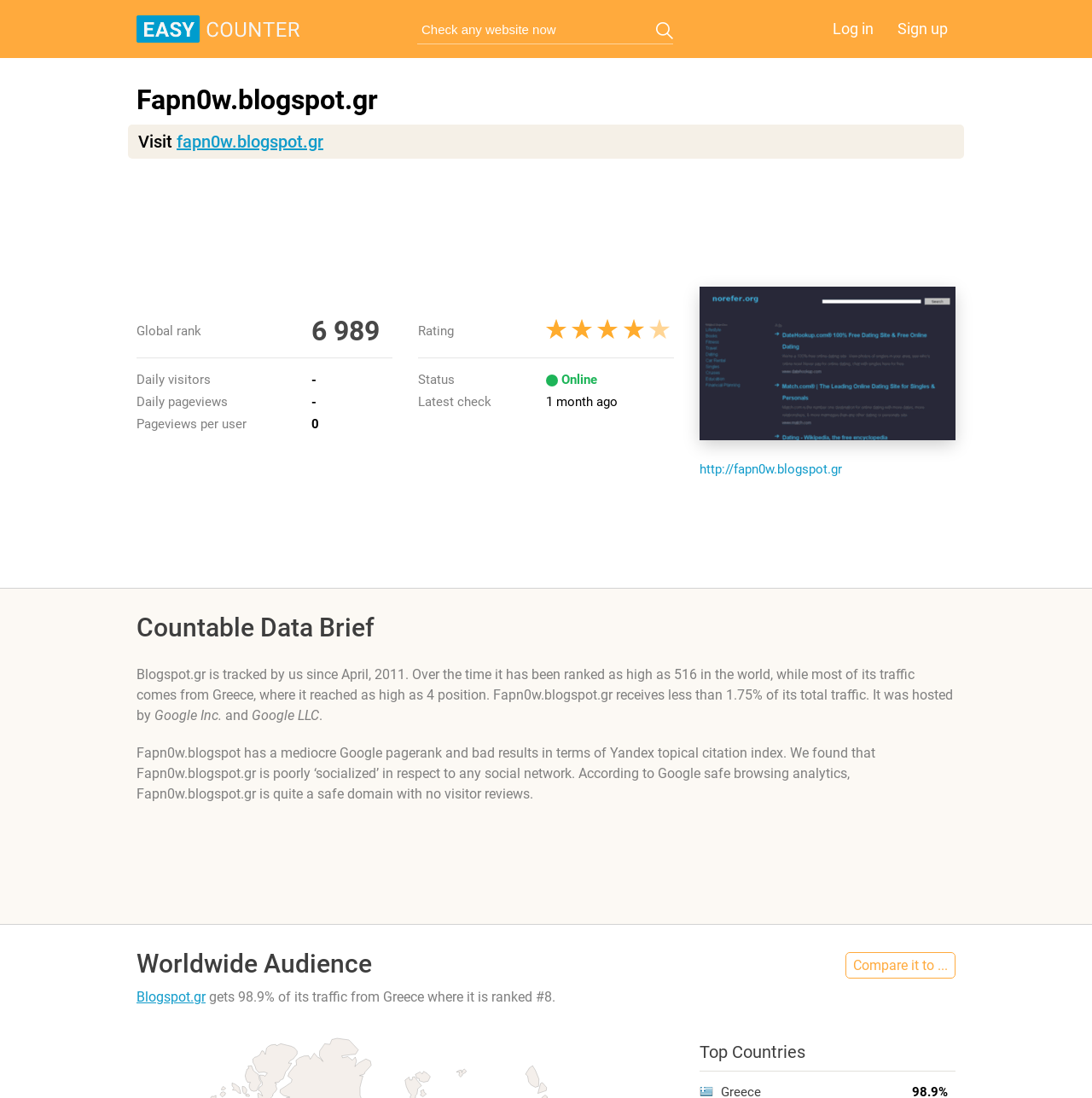Please find the bounding box coordinates of the element that you should click to achieve the following instruction: "Log in". The coordinates should be presented as four float numbers between 0 and 1: [left, top, right, bottom].

[0.755, 0.015, 0.807, 0.037]